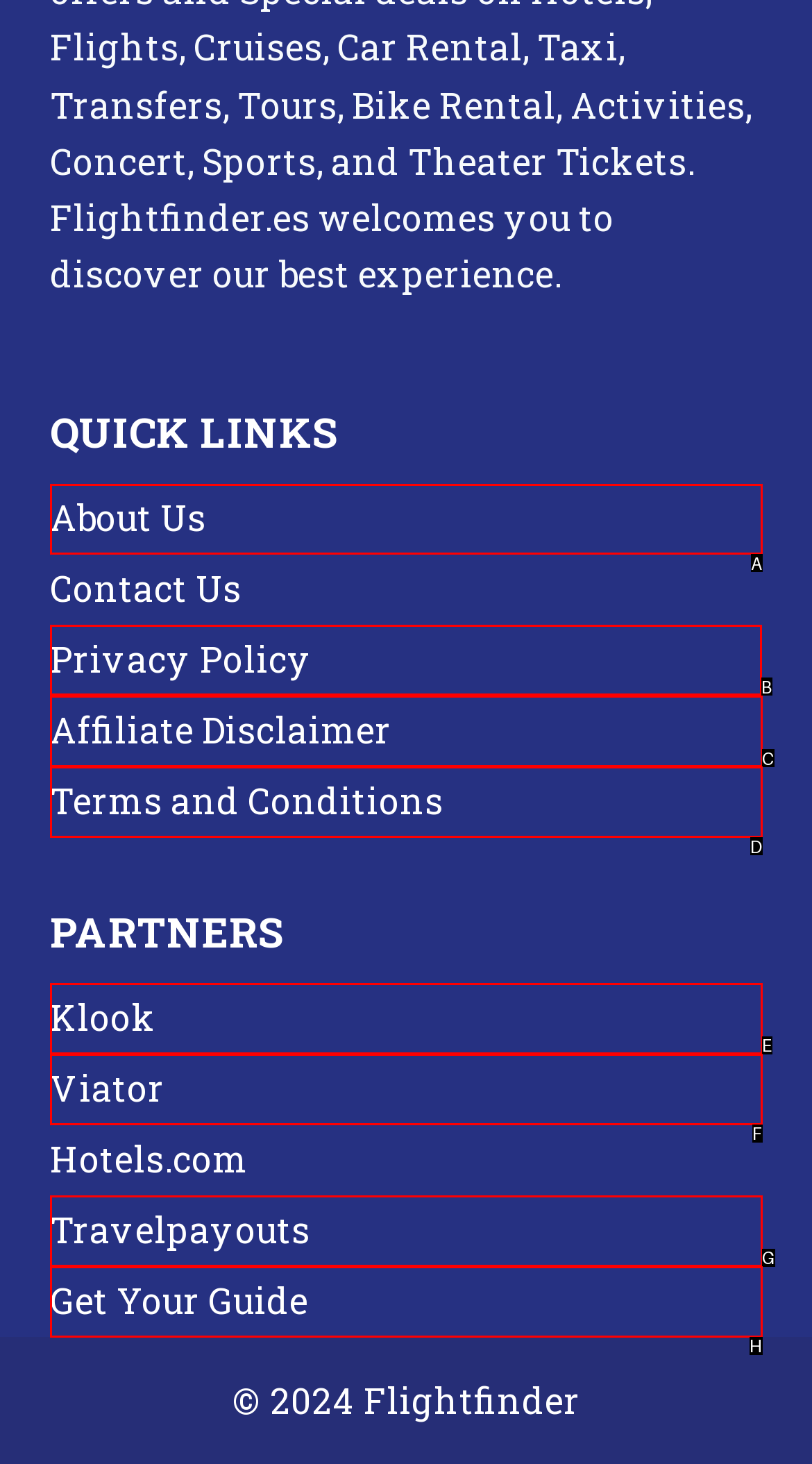Identify the HTML element I need to click to complete this task: visit Privacy Policy Provide the option's letter from the available choices.

B